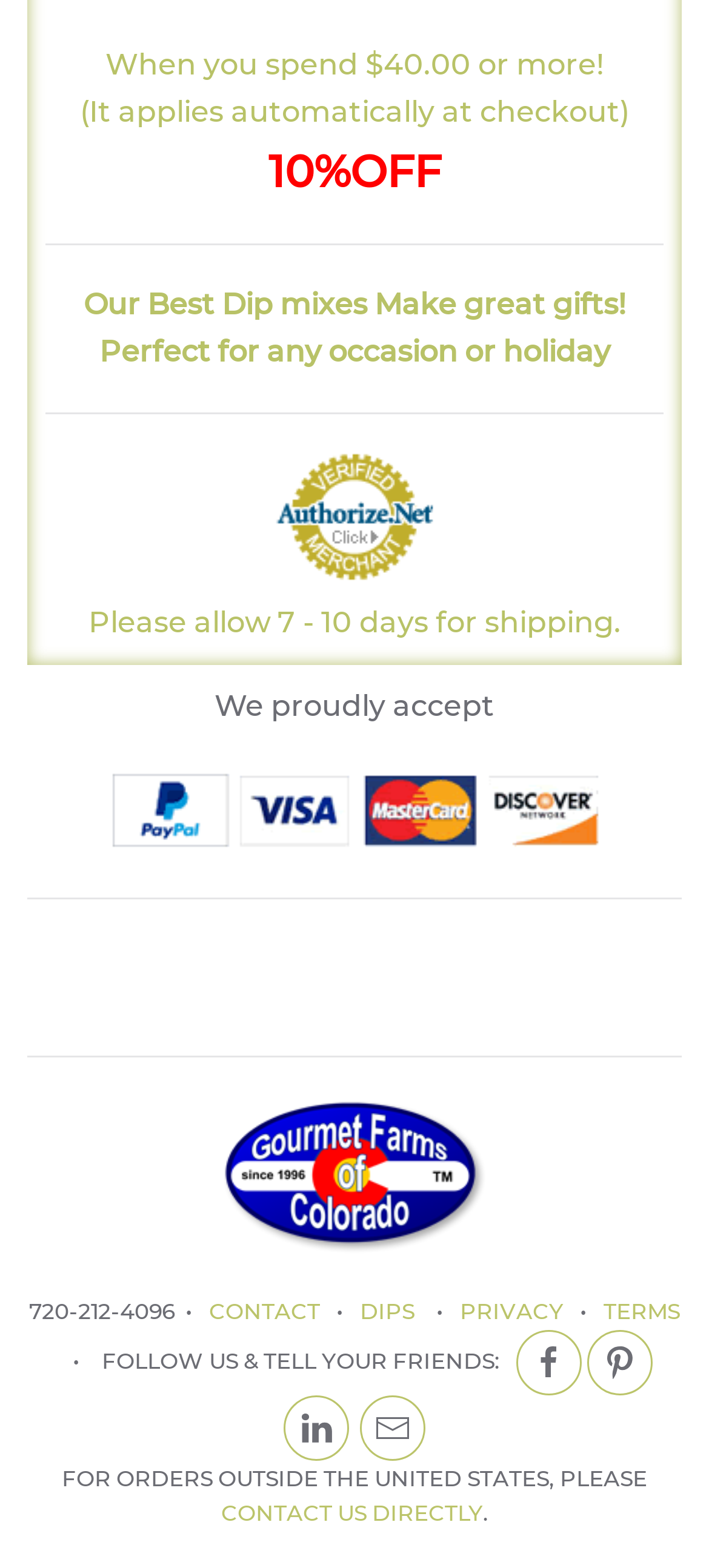What is the discount offered when spending $40 or more?
Answer the question in as much detail as possible.

The discount is mentioned in the StaticText element with the text '10%OFF' which is located above the separator element with orientation: horizontal. This suggests that the discount is a prominent offer on the webpage.